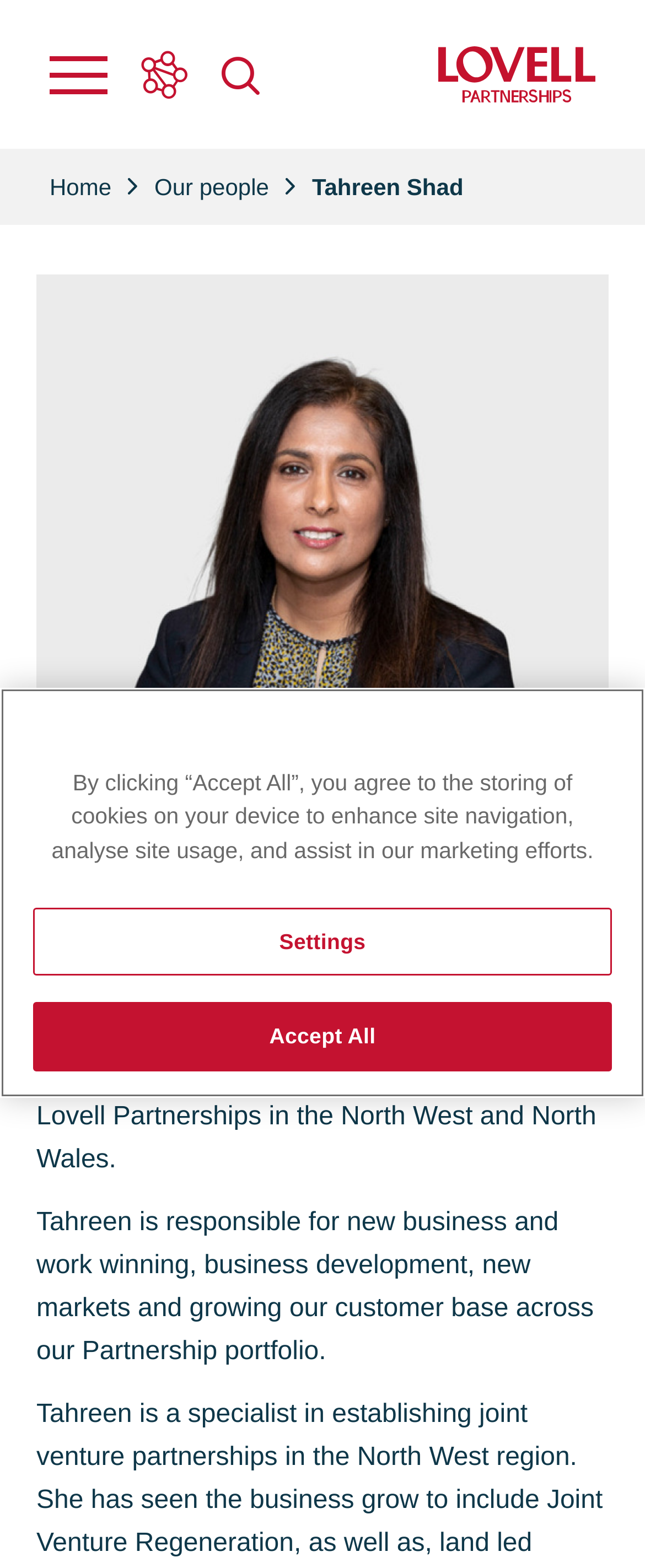Find the bounding box coordinates of the area to click in order to follow the instruction: "Contact Morgan Lovell".

[0.056, 0.612, 0.467, 0.63]